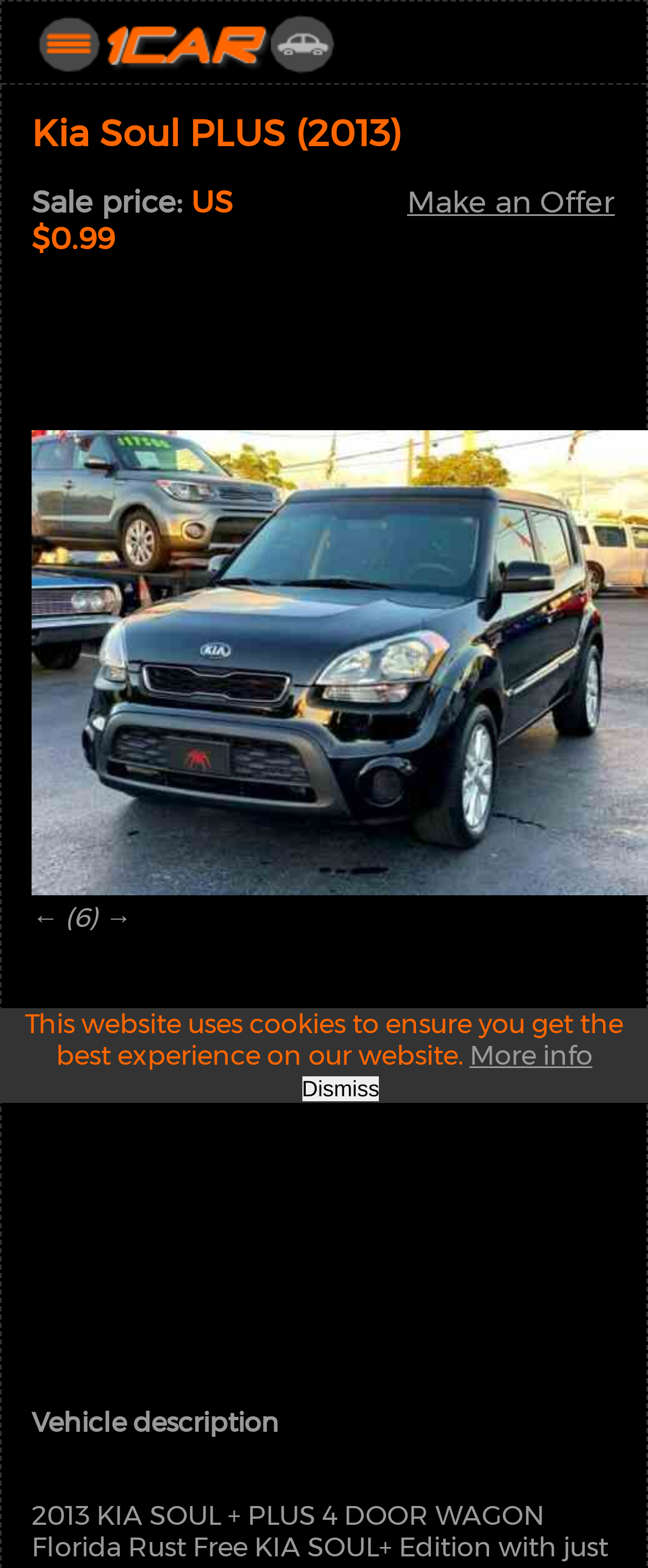Using the provided element description: "Make an Offer", determine the bounding box coordinates of the corresponding UI element in the screenshot.

[0.499, 0.118, 0.949, 0.141]